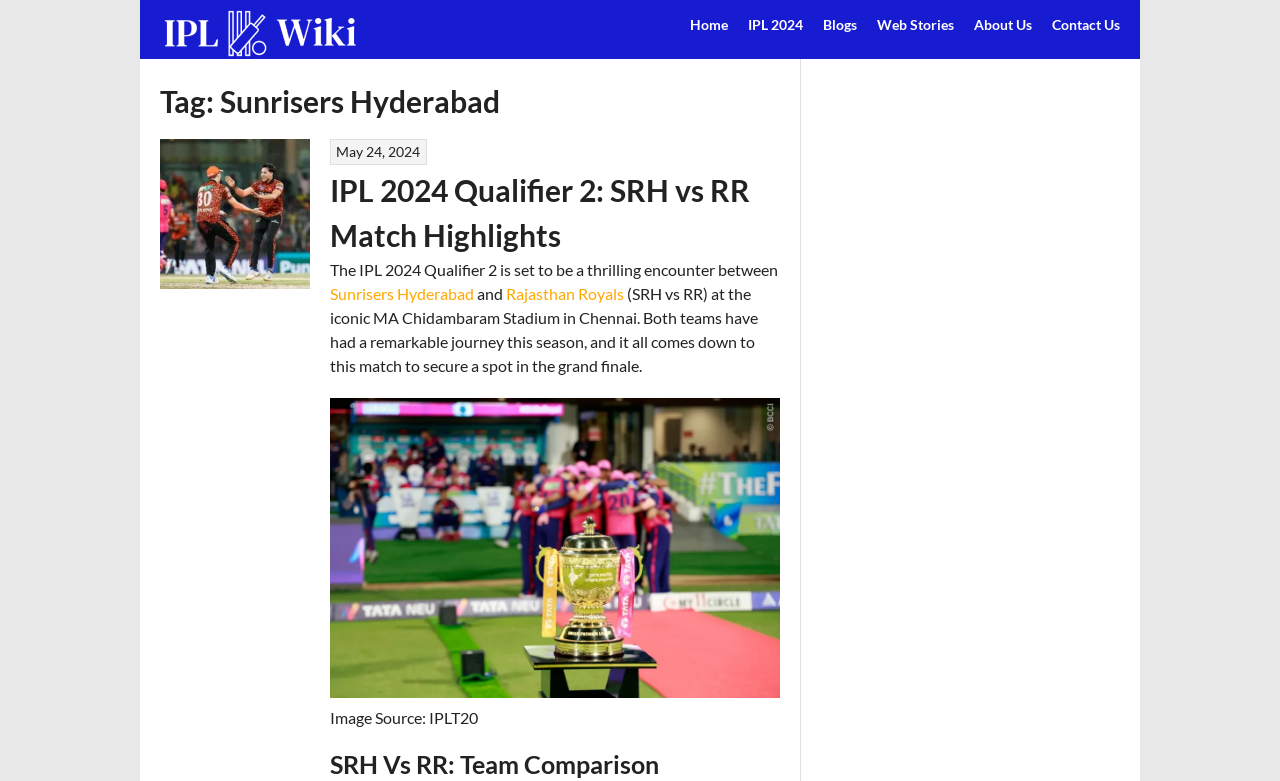Determine the bounding box for the described HTML element: "A Change of Direction". Ensure the coordinates are four float numbers between 0 and 1 in the format [left, top, right, bottom].

None